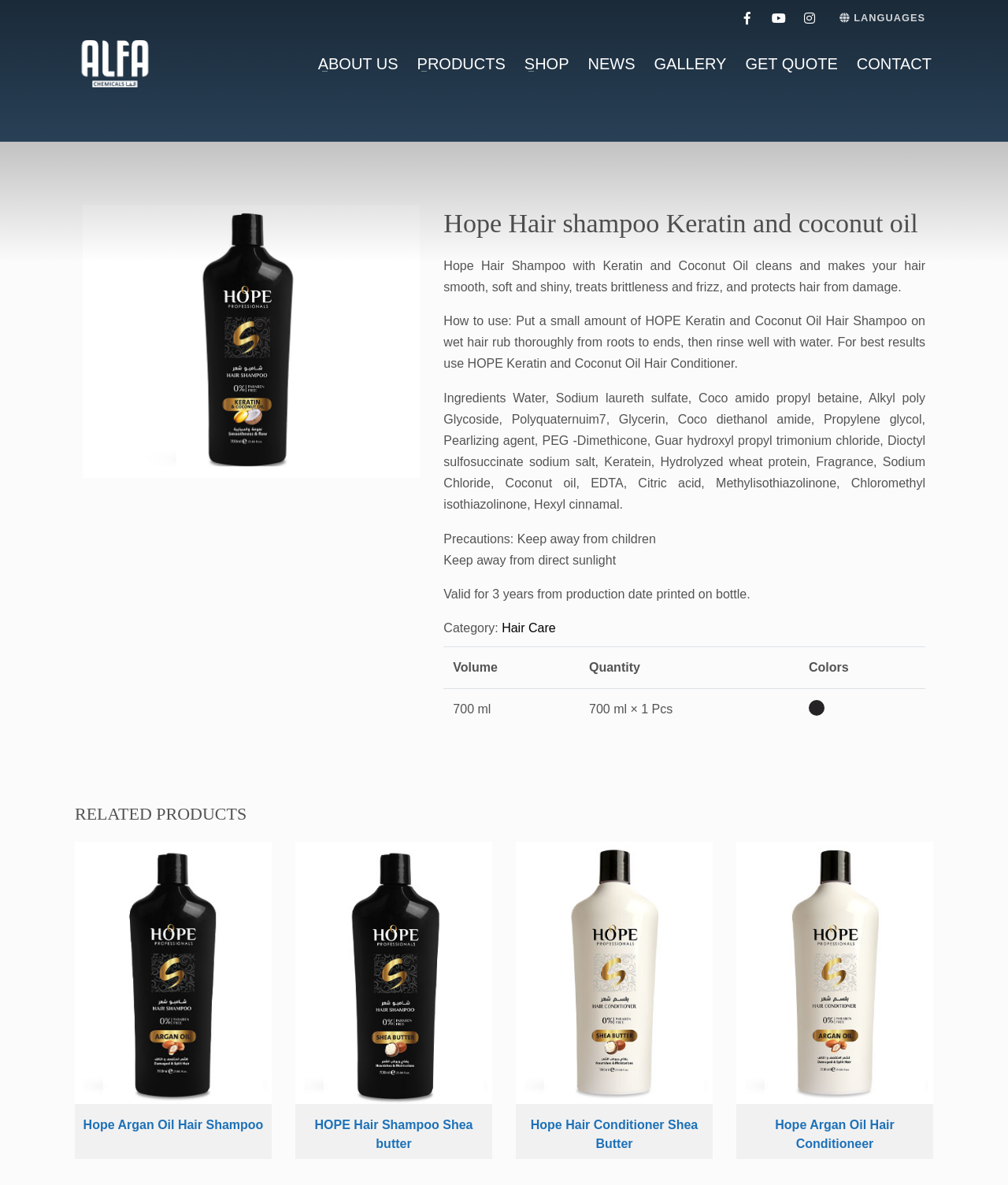Identify and provide the bounding box coordinates of the UI element described: "Hope Hair Conditioner Shea Butter". The coordinates should be formatted as [left, top, right, bottom], with each number being a float between 0 and 1.

[0.512, 0.71, 0.707, 0.978]